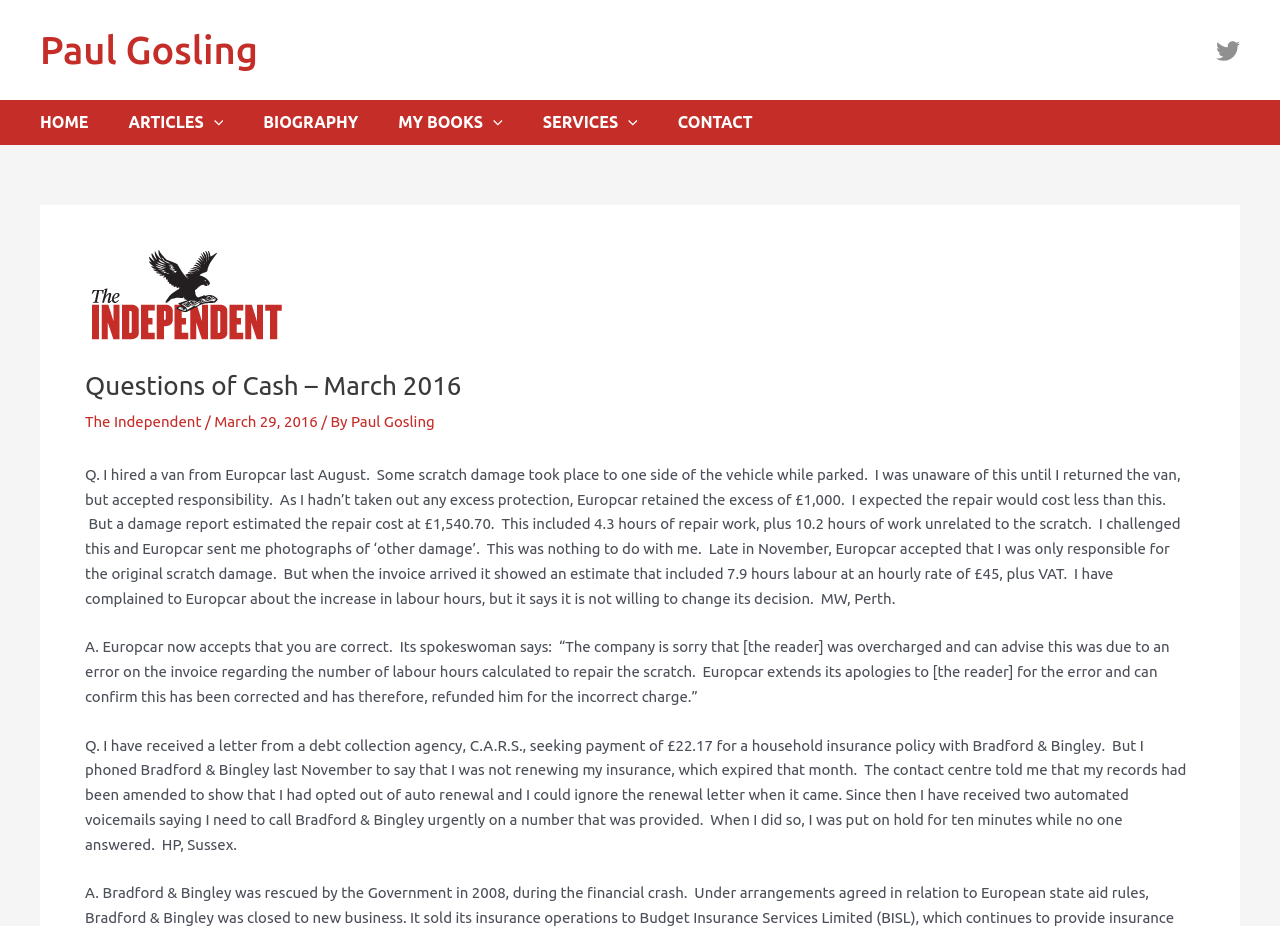Determine the bounding box coordinates of the section to be clicked to follow the instruction: "Click on the 'ARTICLES' menu toggle". The coordinates should be given as four float numbers between 0 and 1, formatted as [left, top, right, bottom].

[0.1, 0.108, 0.206, 0.157]